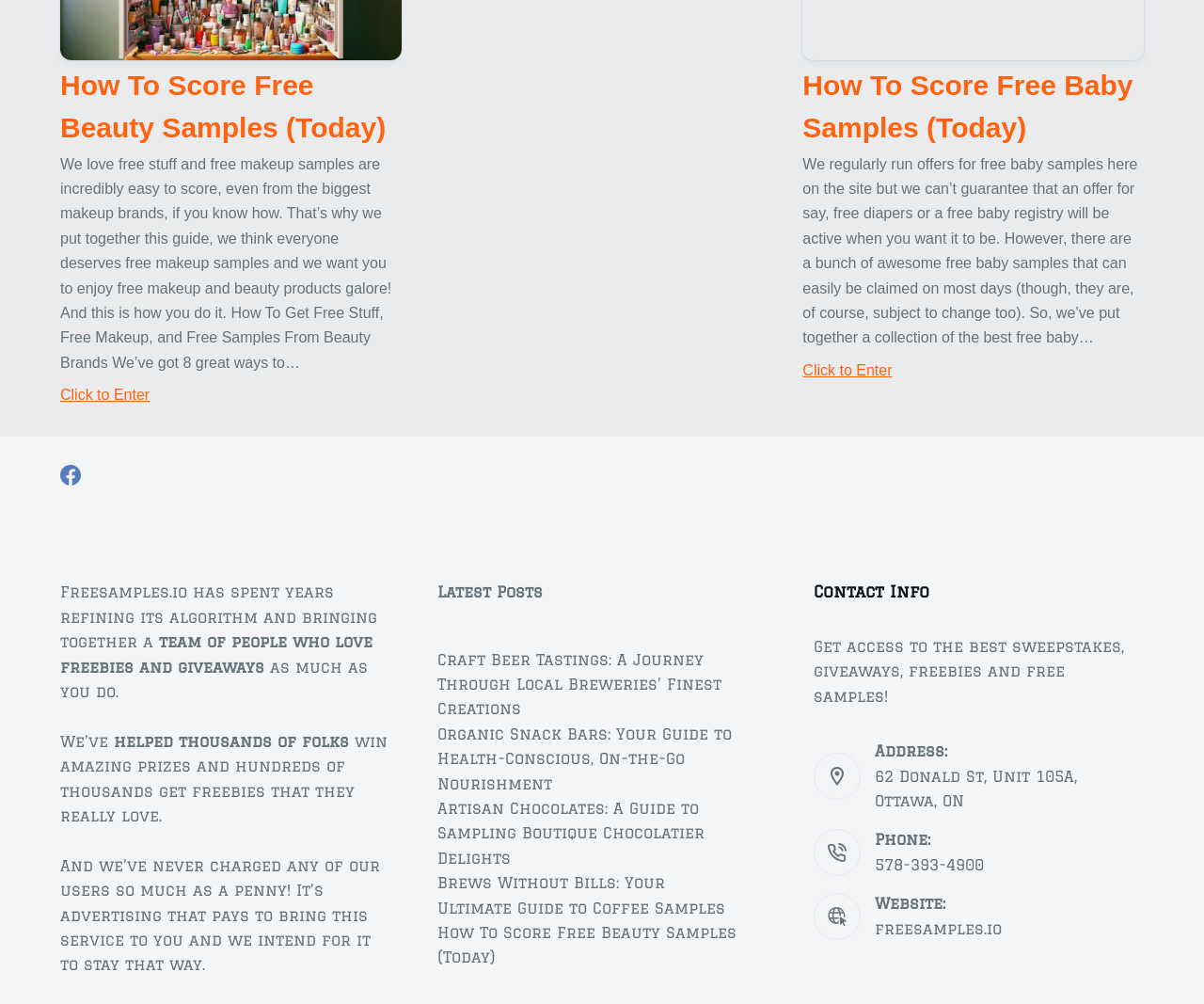Please specify the bounding box coordinates for the clickable region that will help you carry out the instruction: "Contact us through phone".

[0.727, 0.853, 0.817, 0.869]